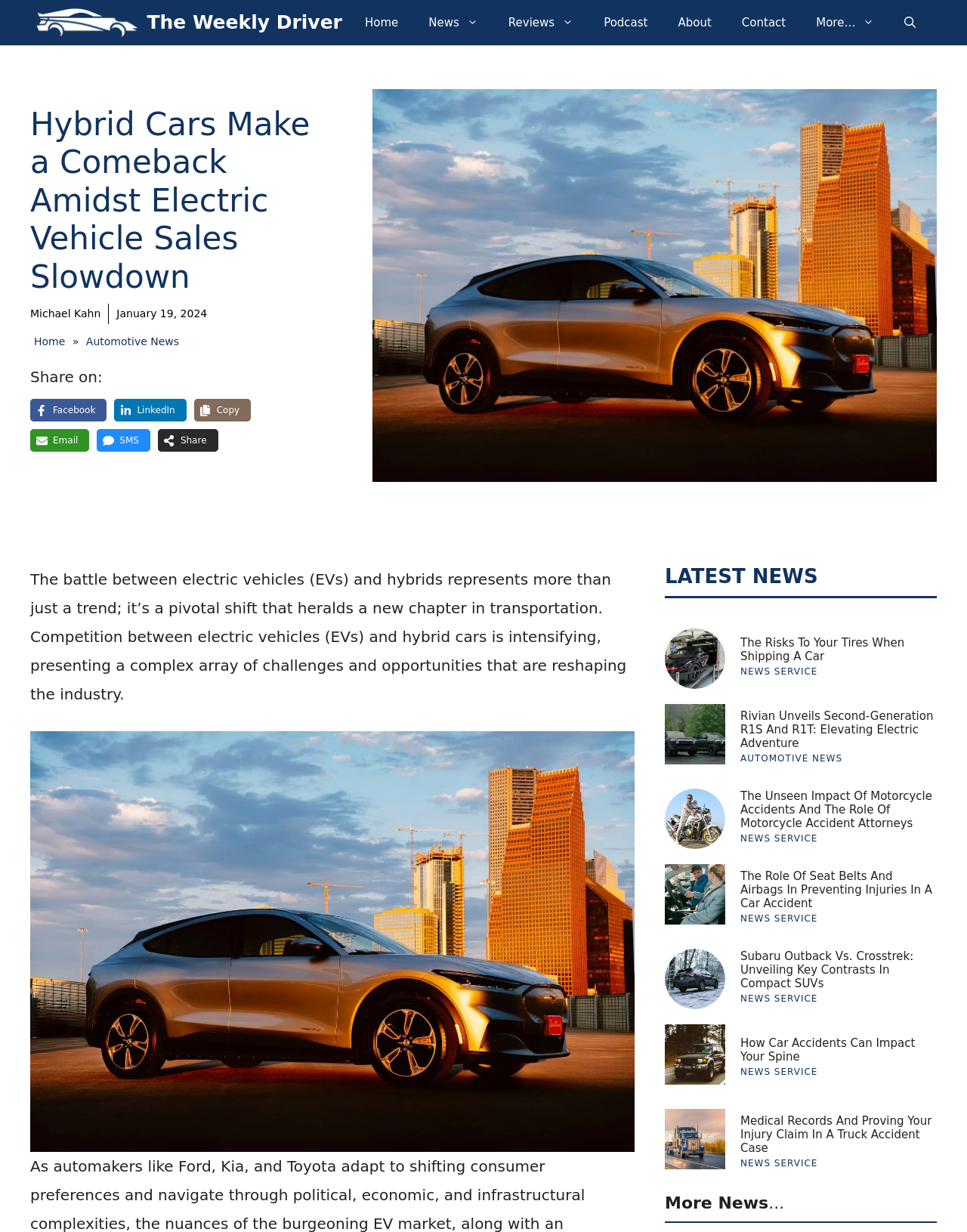Generate the main heading text from the webpage.

Hybrid Cars Make a Comeback Amidst Electric Vehicle Sales Slowdown